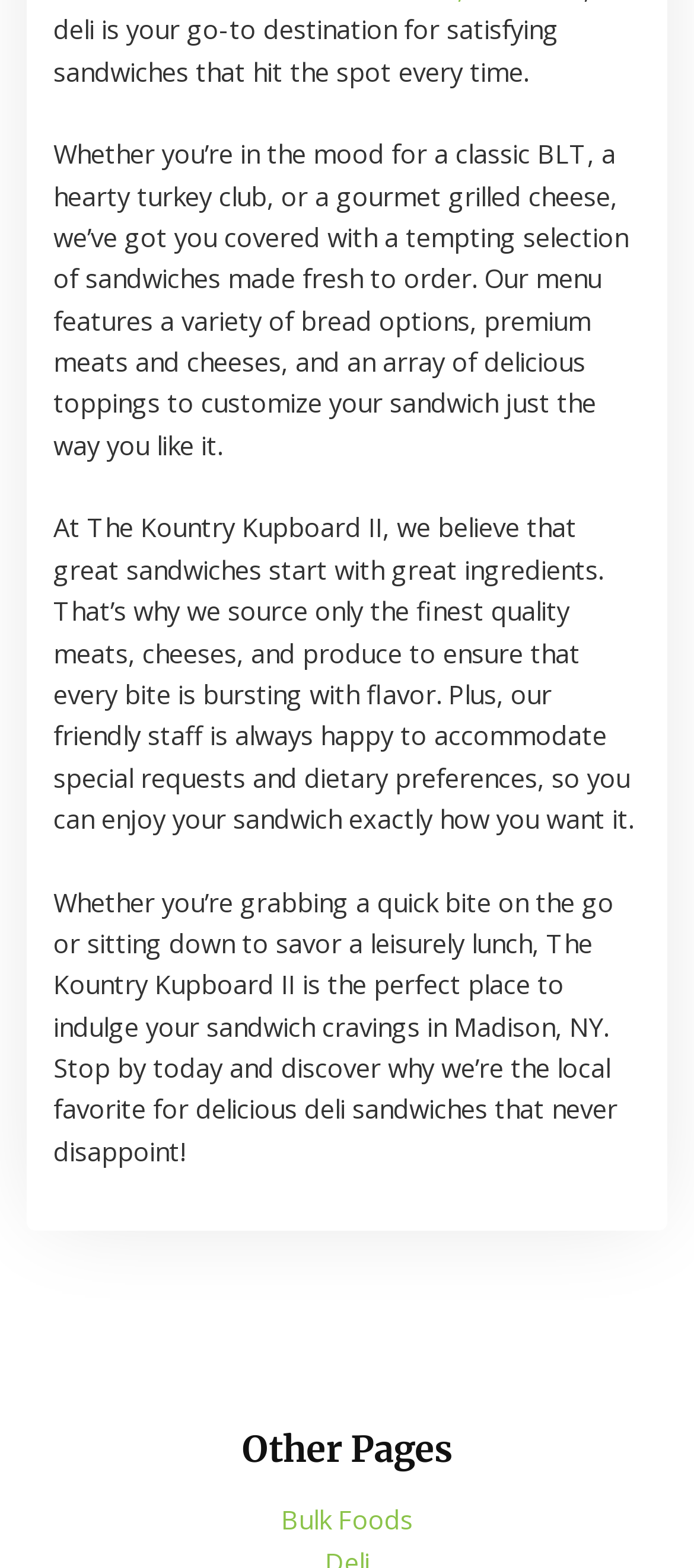Provide the bounding box coordinates of the section that needs to be clicked to accomplish the following instruction: "Go to Sandwiches."

[0.401, 0.904, 0.599, 0.927]